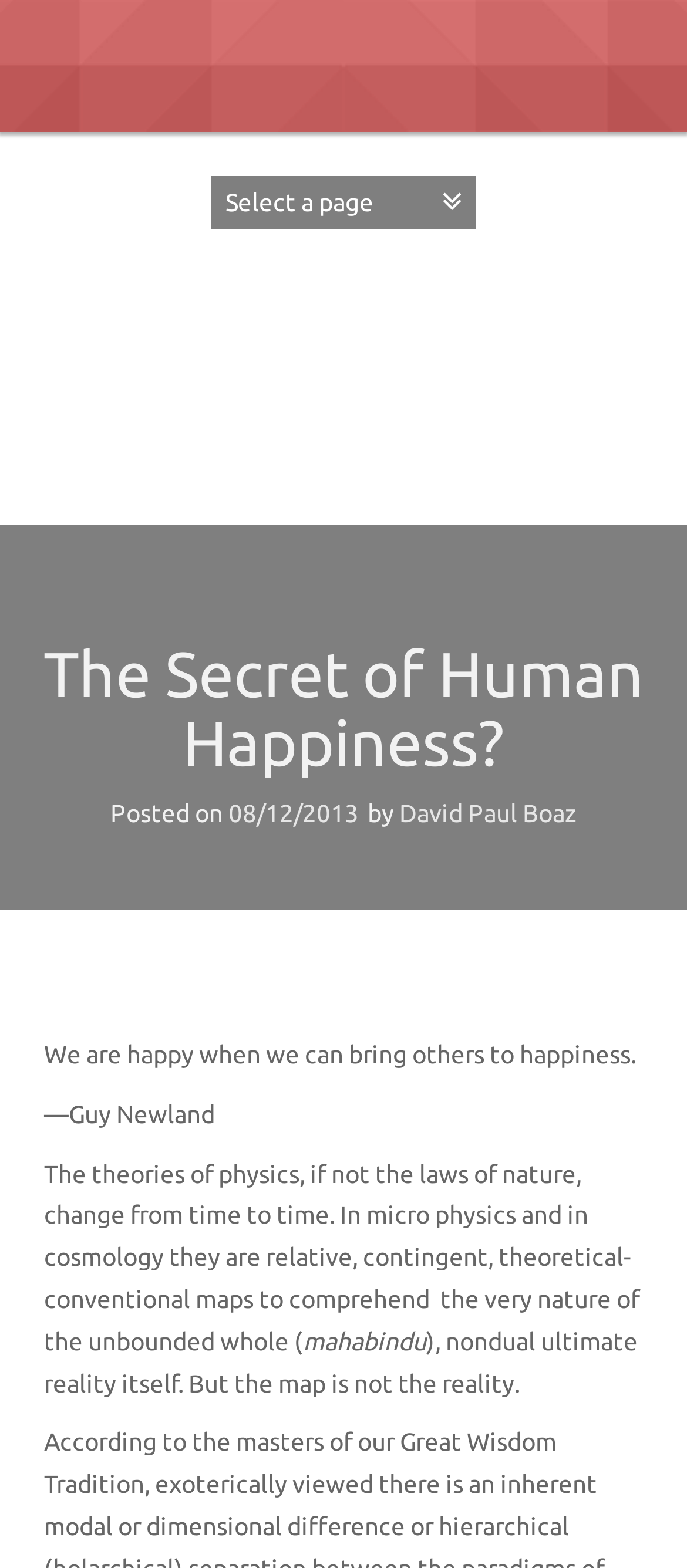Please specify the bounding box coordinates in the format (top-left x, top-left y, bottom-right x, bottom-right y), with values ranging from 0 to 1. Identify the bounding box for the UI component described as follows: Suche

None